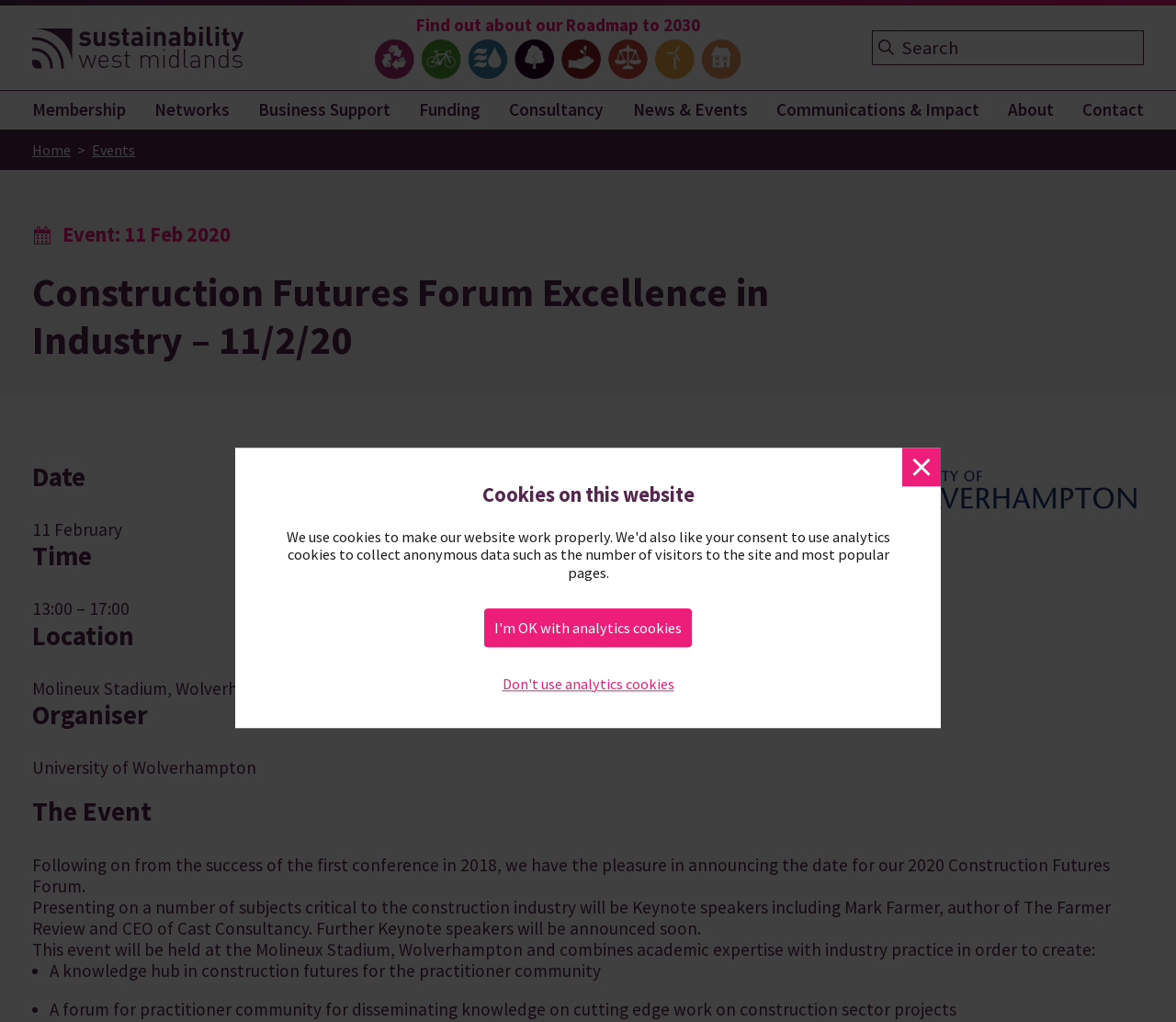Extract the bounding box coordinates for the HTML element that matches this description: "Dismiss message". The coordinates should be four float numbers between 0 and 1, i.e., [left, top, right, bottom].

[0.767, 0.438, 0.8, 0.476]